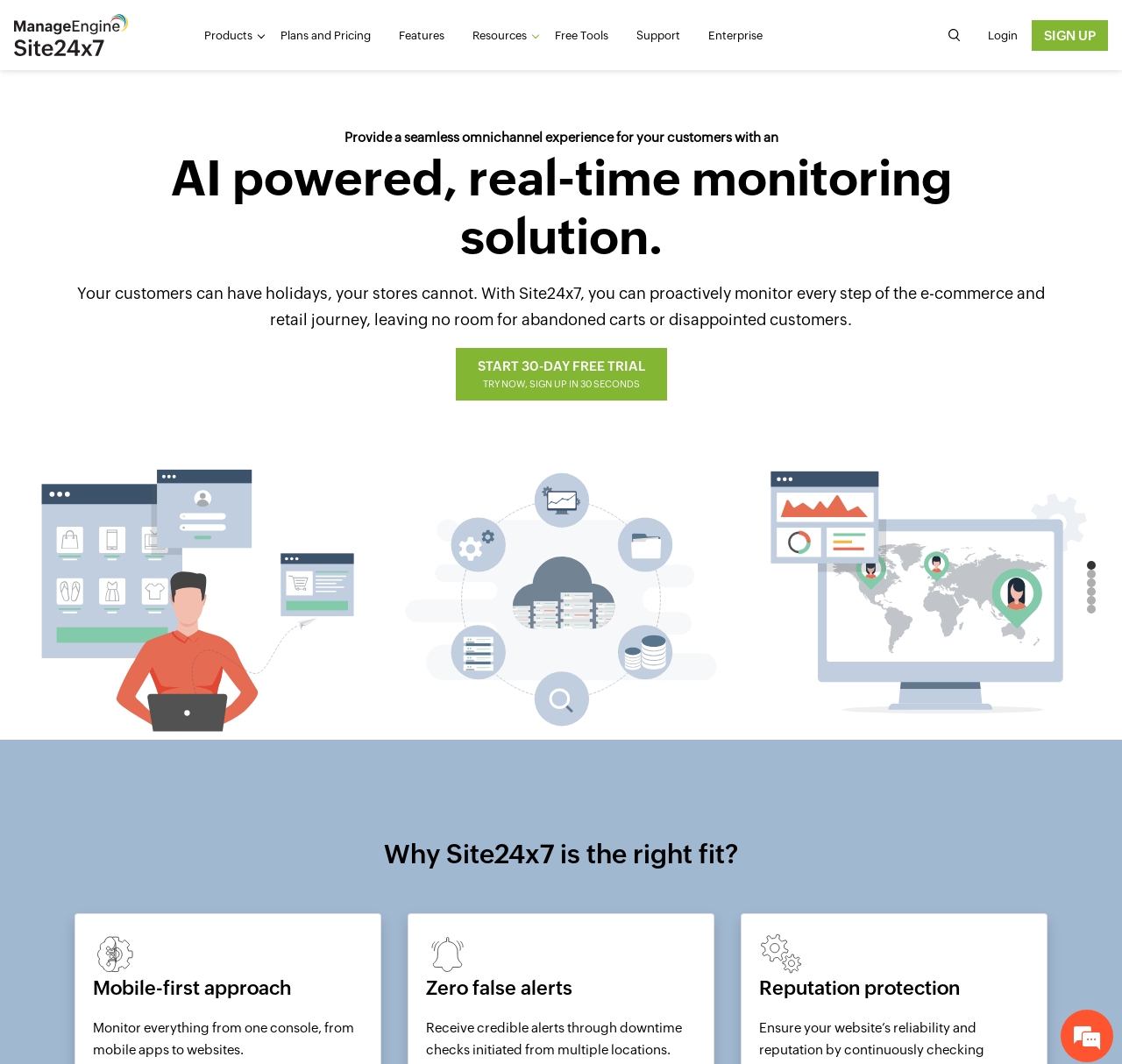Show me the bounding box coordinates of the clickable region to achieve the task as per the instruction: "Login to your account".

[0.868, 0.02, 0.92, 0.046]